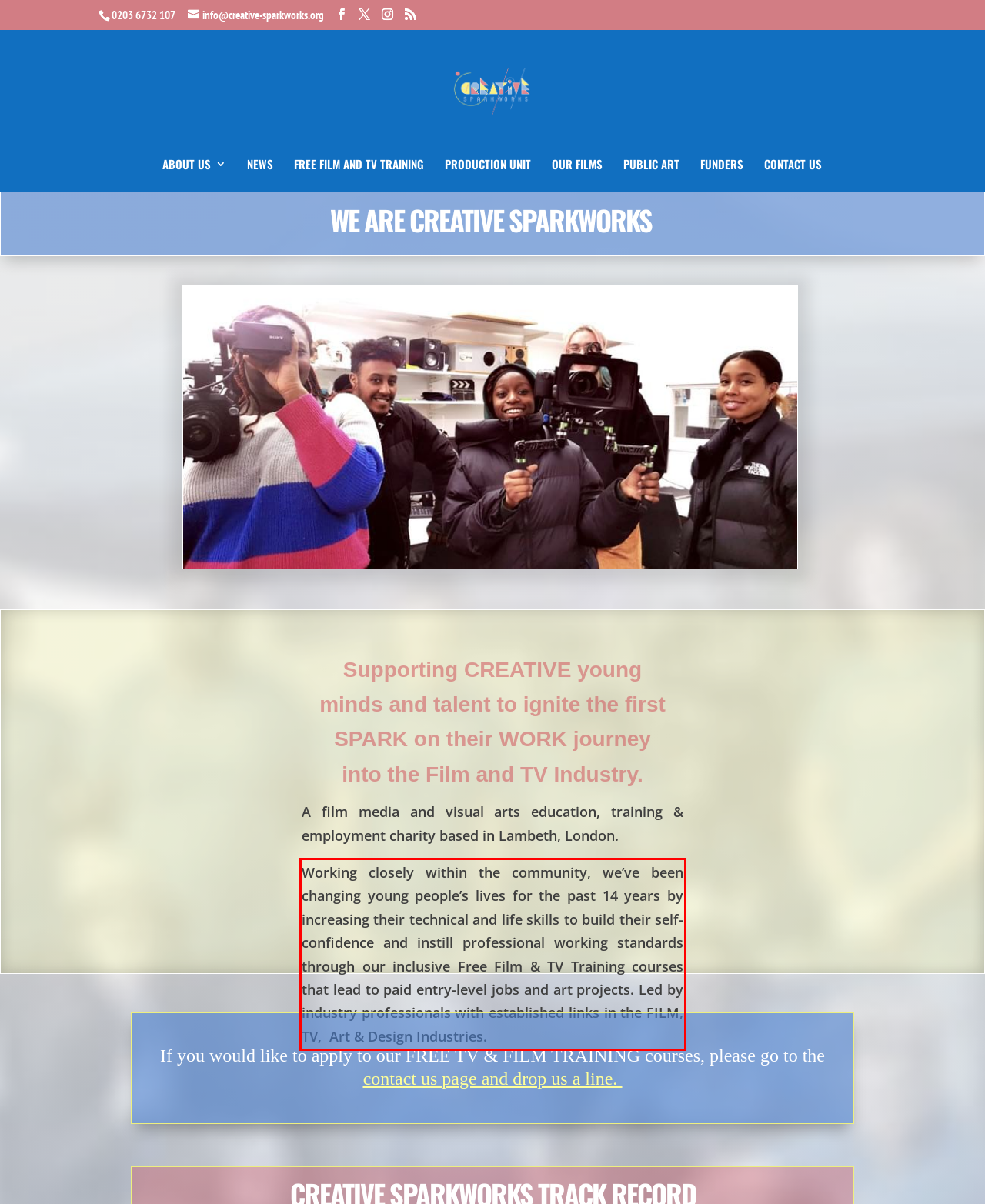Please examine the webpage screenshot containing a red bounding box and use OCR to recognize and output the text inside the red bounding box.

Working closely within the community, we’ve been changing young people’s lives for the past 14 years by increasing their technical and life skills to build their self-confidence and instill professional working standards through our inclusive Free Film & TV Training courses that lead to paid entry-level jobs and art projects. Led by industry professionals with established links in the FILM, TV, Art & Design Industries.